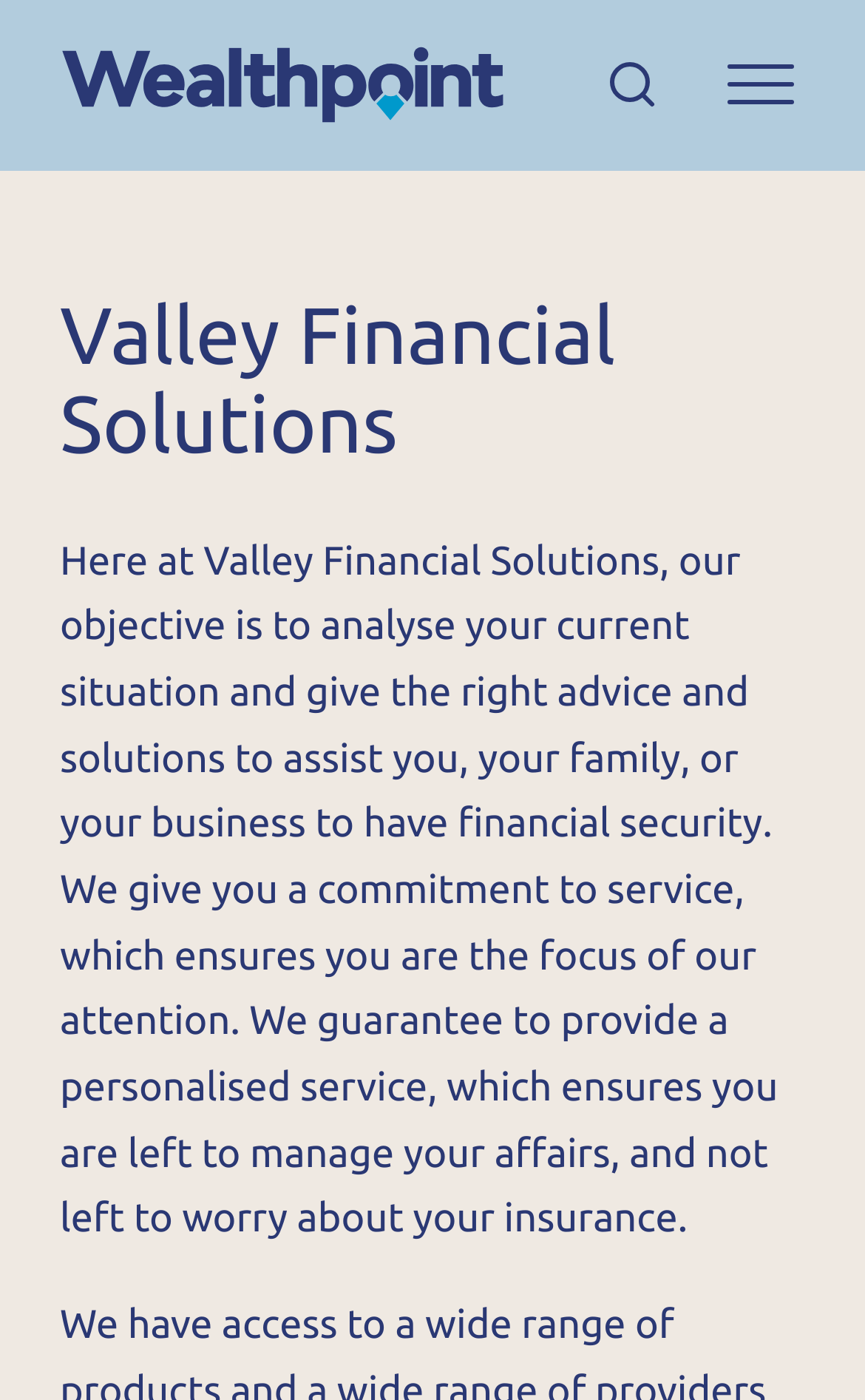Identify the first-level heading on the webpage and generate its text content.

Valley Financial Solutions